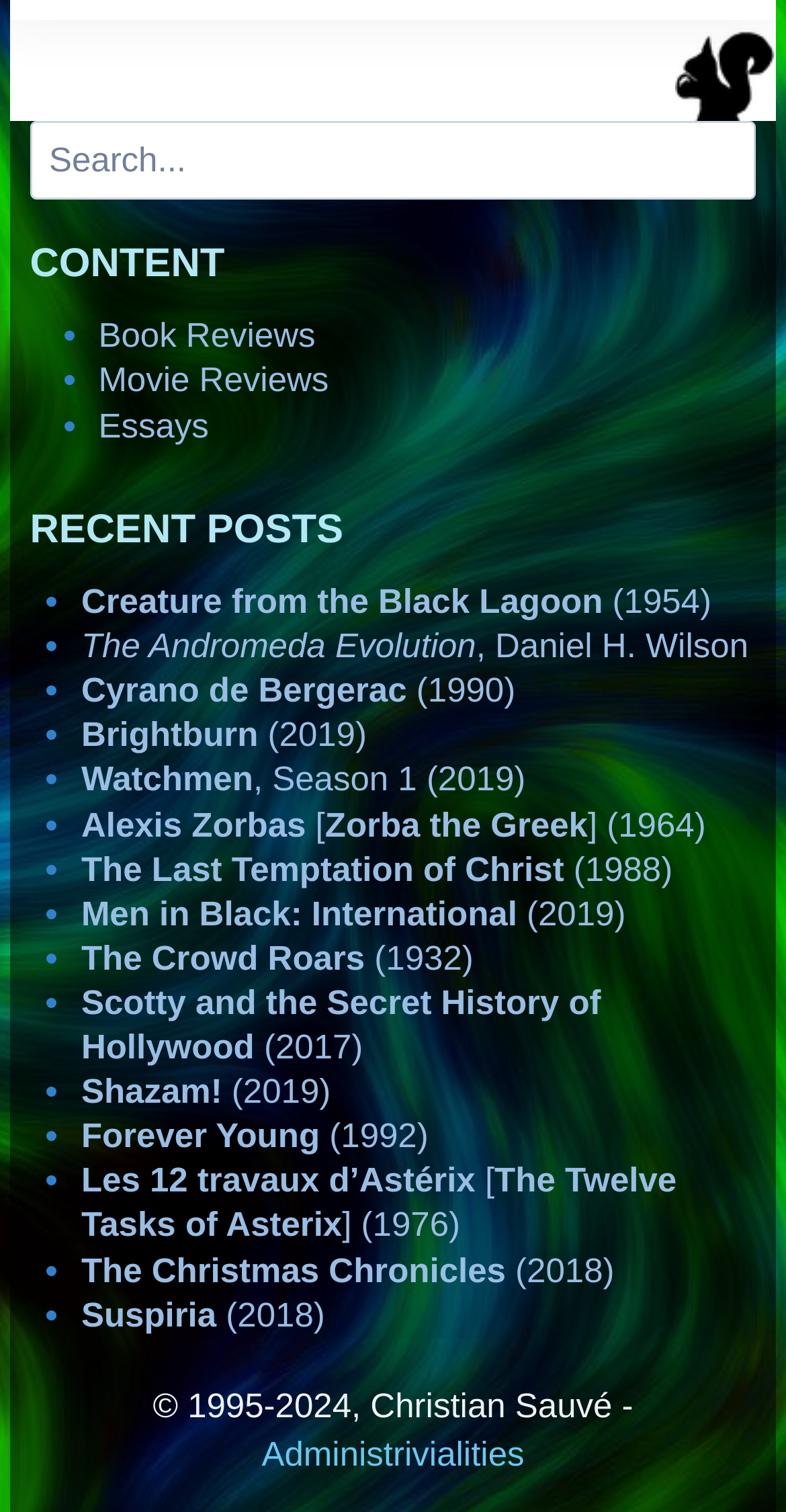What is the copyright information at the bottom of the page?
Using the image, give a concise answer in the form of a single word or short phrase.

1995-2024, Christian Sauvé